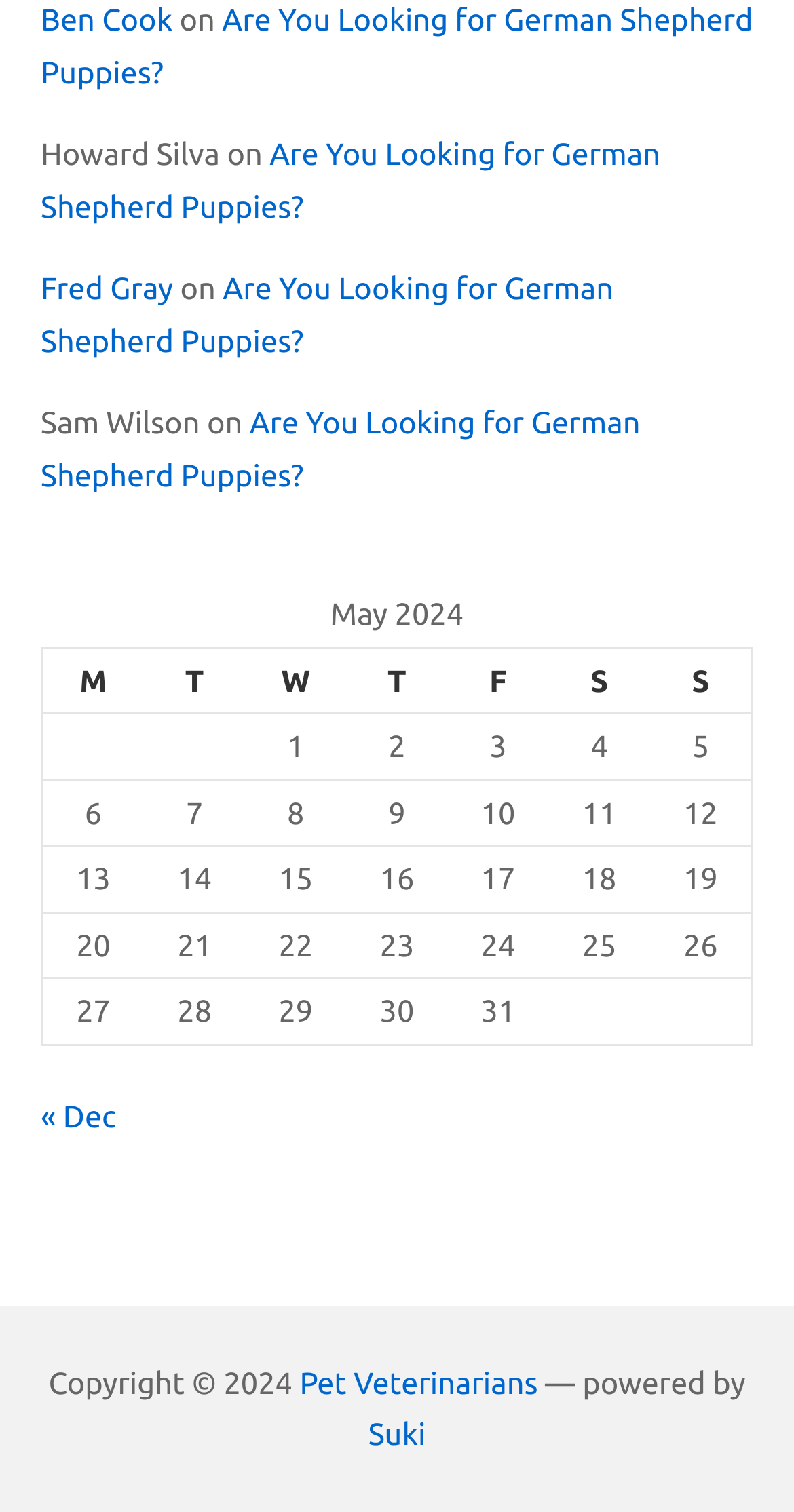What is the first day of the month?
Look at the image and answer the question using a single word or phrase.

1